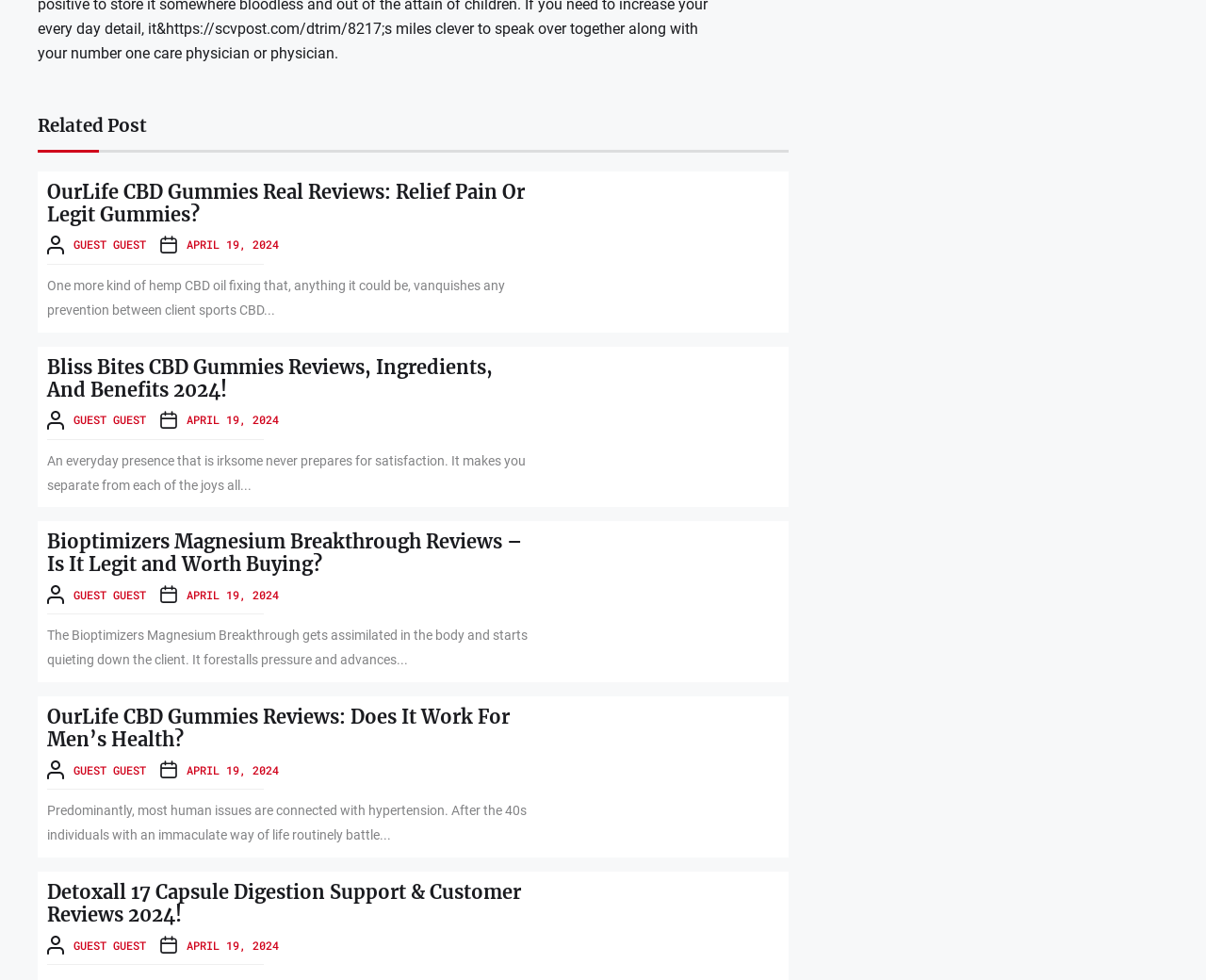Please identify the bounding box coordinates of the element's region that should be clicked to execute the following instruction: "Discover 'Italy Wine and Gourmet Course for young ladies'". The bounding box coordinates must be four float numbers between 0 and 1, i.e., [left, top, right, bottom].

None